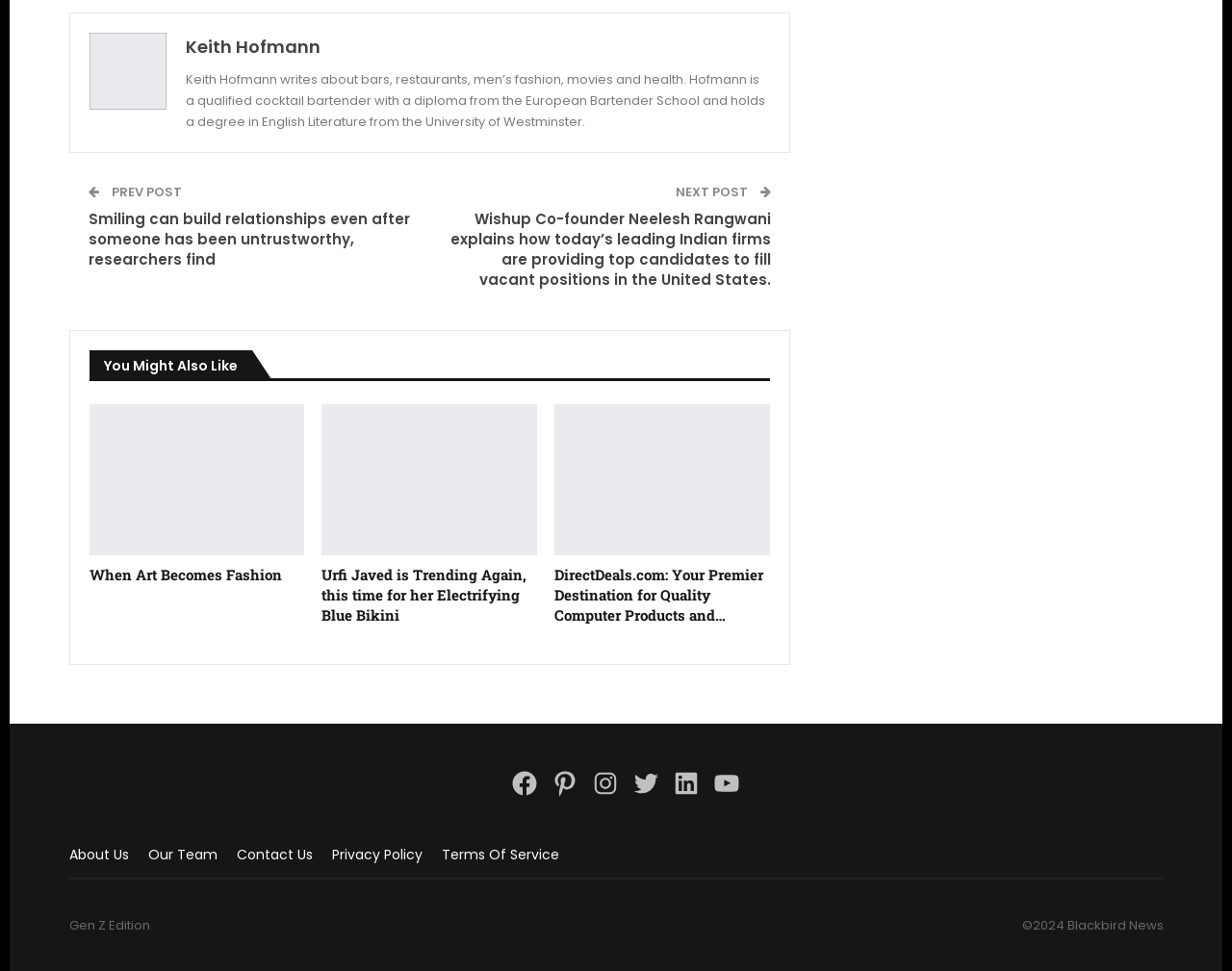Who is the author of the webpage?
From the details in the image, answer the question comprehensively.

The author of the webpage is Keith Hofmann, which is mentioned in the link 'Keith Hofmann' at the top of the page, and also described in the StaticText element as 'Keith Hofmann writes about bars, restaurants, men’s fashion, movies and health.'